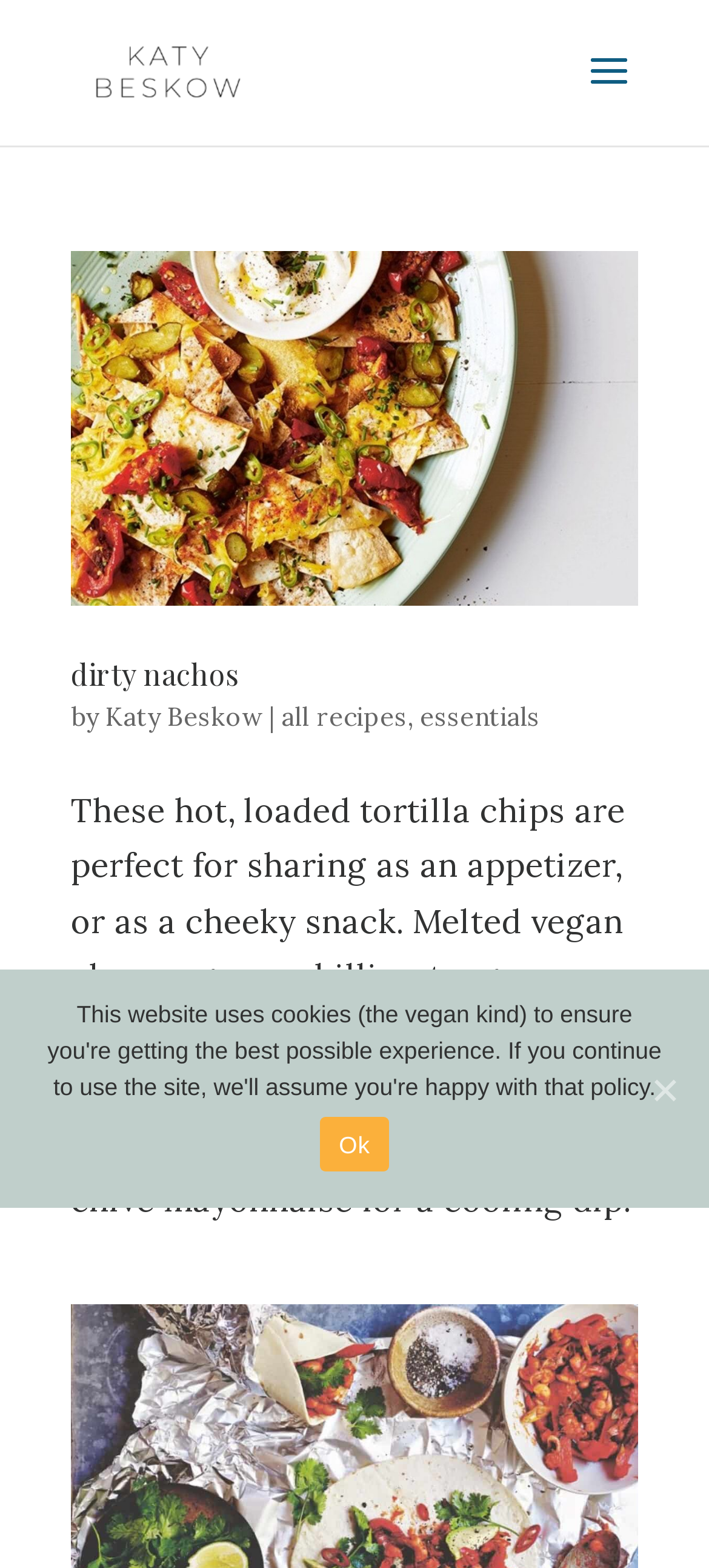Determine the bounding box coordinates for the UI element with the following description: "all recipes". The coordinates should be four float numbers between 0 and 1, represented as [left, top, right, bottom].

[0.397, 0.447, 0.574, 0.468]